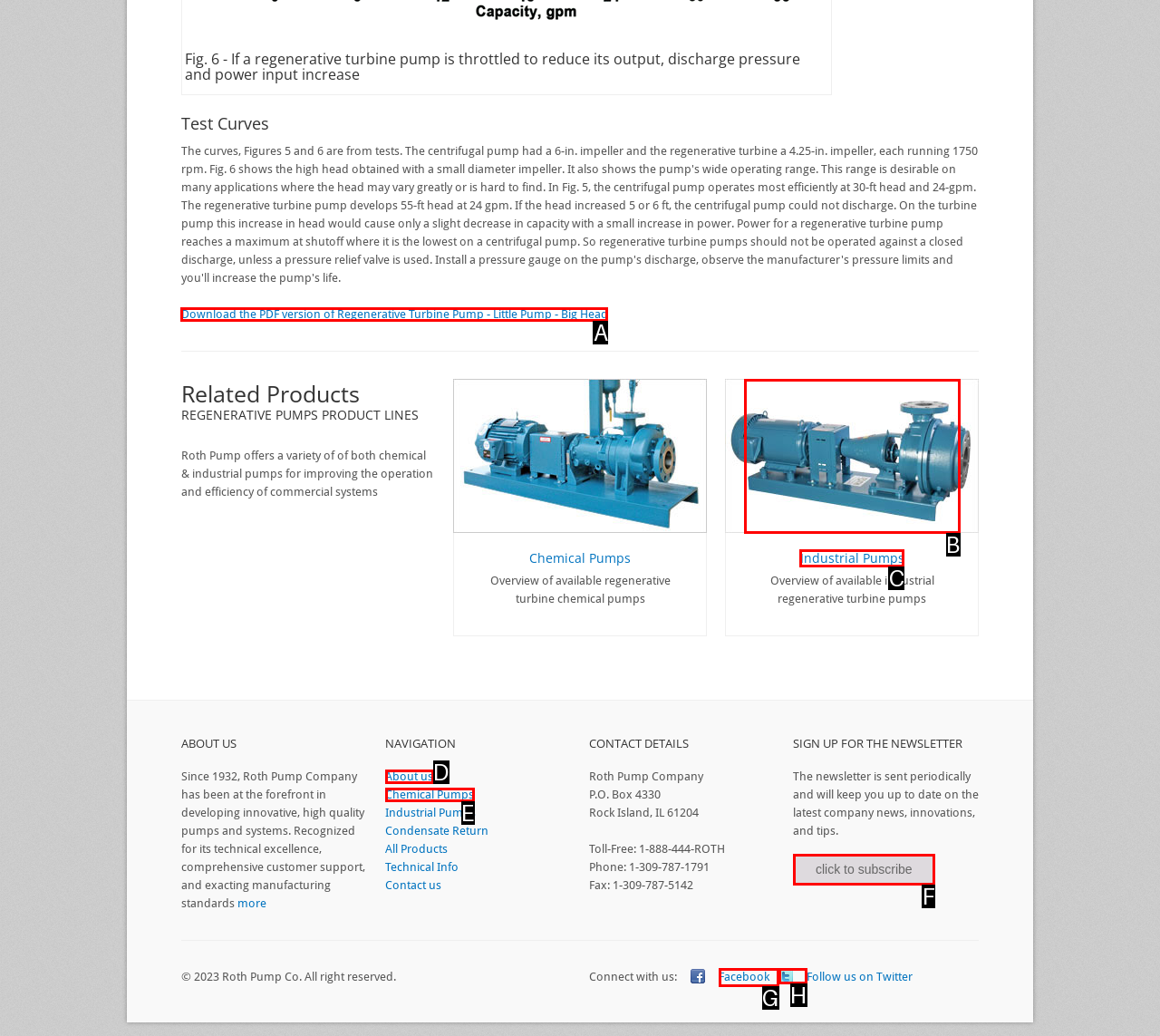Determine the appropriate lettered choice for the task: Download the PDF version of Regenerative Turbine Pump. Reply with the correct letter.

A